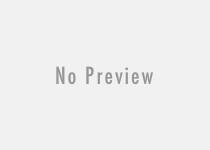What is the significance of unity in the article?
Please provide a comprehensive answer based on the visual information in the image.

The article highlights the importance of unity in tackling challenges and driving progress in blockchain applications, implying that collective efforts are essential to overcome obstacles and achieve advancements in the field.